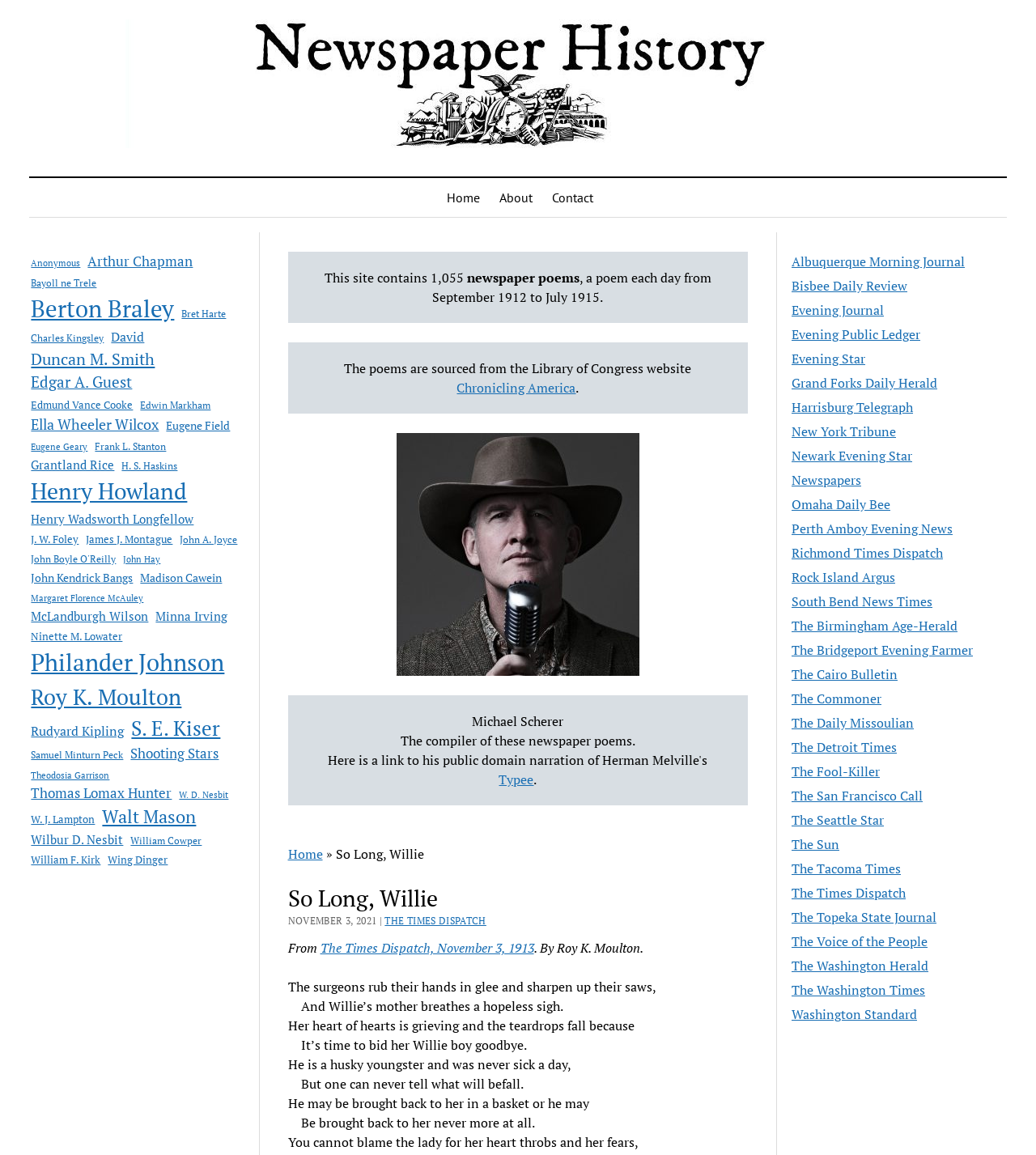Give a detailed overview of the webpage's appearance and contents.

This webpage is dedicated to showcasing newspaper poems from the early 20th century. At the top, there is a logo for "Newspaper History" and a navigation menu with links to "Home", "About", and "Contact". Below the navigation menu, there is a section with multiple links to various authors, each with a number of items associated with them.

On the left side of the page, there is a complementary section with a list of links to authors, including famous poets like Rudyard Kipling and Henry Wadsworth Longfellow. The list is quite extensive, with over 40 authors represented.

In the main content area, there is a brief description of the website, stating that it contains 1,055 newspaper poems, with a poem each day from September 1912 to July 1915. The poems are sourced from the Library of Congress website, and there is a link to "Chronicling America" for further information.

Below the description, there is a figure with a link, followed by the name "Michael Scherer", who is the compiler of these newspaper poems. There is also a link to "Typee" and a heading "So Long, Willie" with a date "NOVEMBER 3, 2021" and a link to "THE TIMES DISPATCH".

The main content of the page is a poem titled "So Long, Willie", with the author Roy K. Moulton, and the date "November 3, 1913". The poem is displayed in a series of paragraphs, with a narrative about a mother saying goodbye to her son Willie.